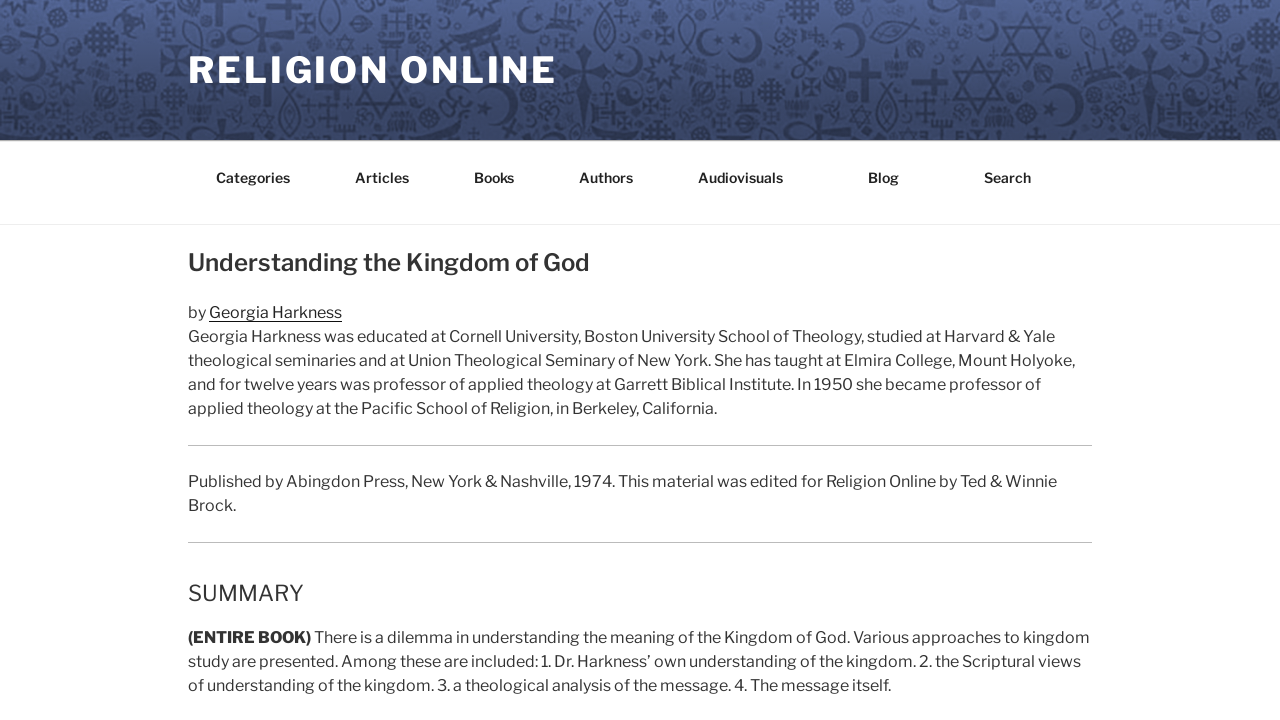Can you provide the bounding box coordinates for the element that should be clicked to implement the instruction: "Go to the 'Articles' section"?

[0.263, 0.212, 0.333, 0.28]